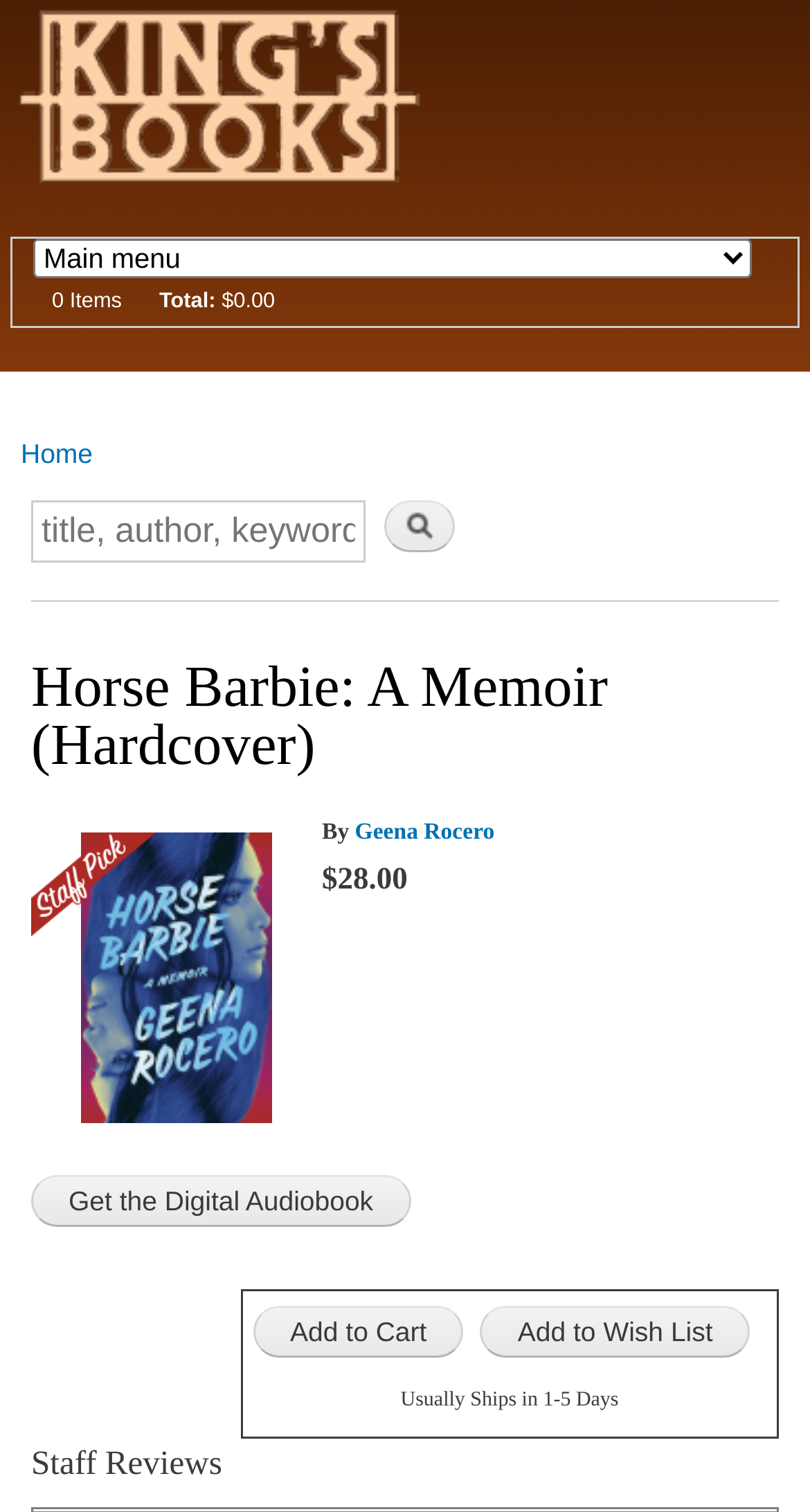Please identify and generate the text content of the webpage's main heading.

Horse Barbie: A Memoir (Hardcover)